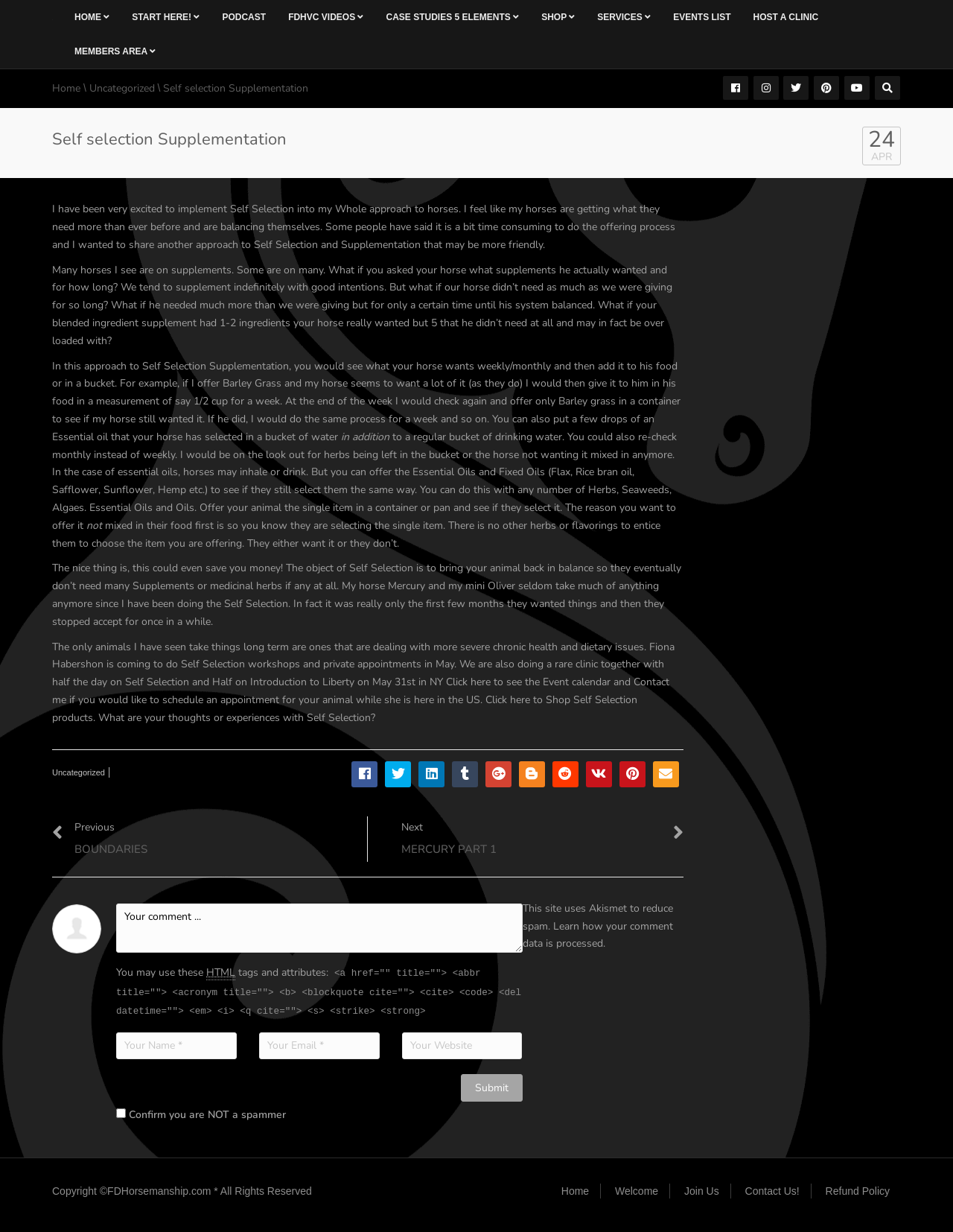Find the bounding box coordinates of the element's region that should be clicked in order to follow the given instruction: "Click on the 'Click here to see the Event calendar' link". The coordinates should consist of four float numbers between 0 and 1, i.e., [left, top, right, bottom].

[0.468, 0.548, 0.644, 0.559]